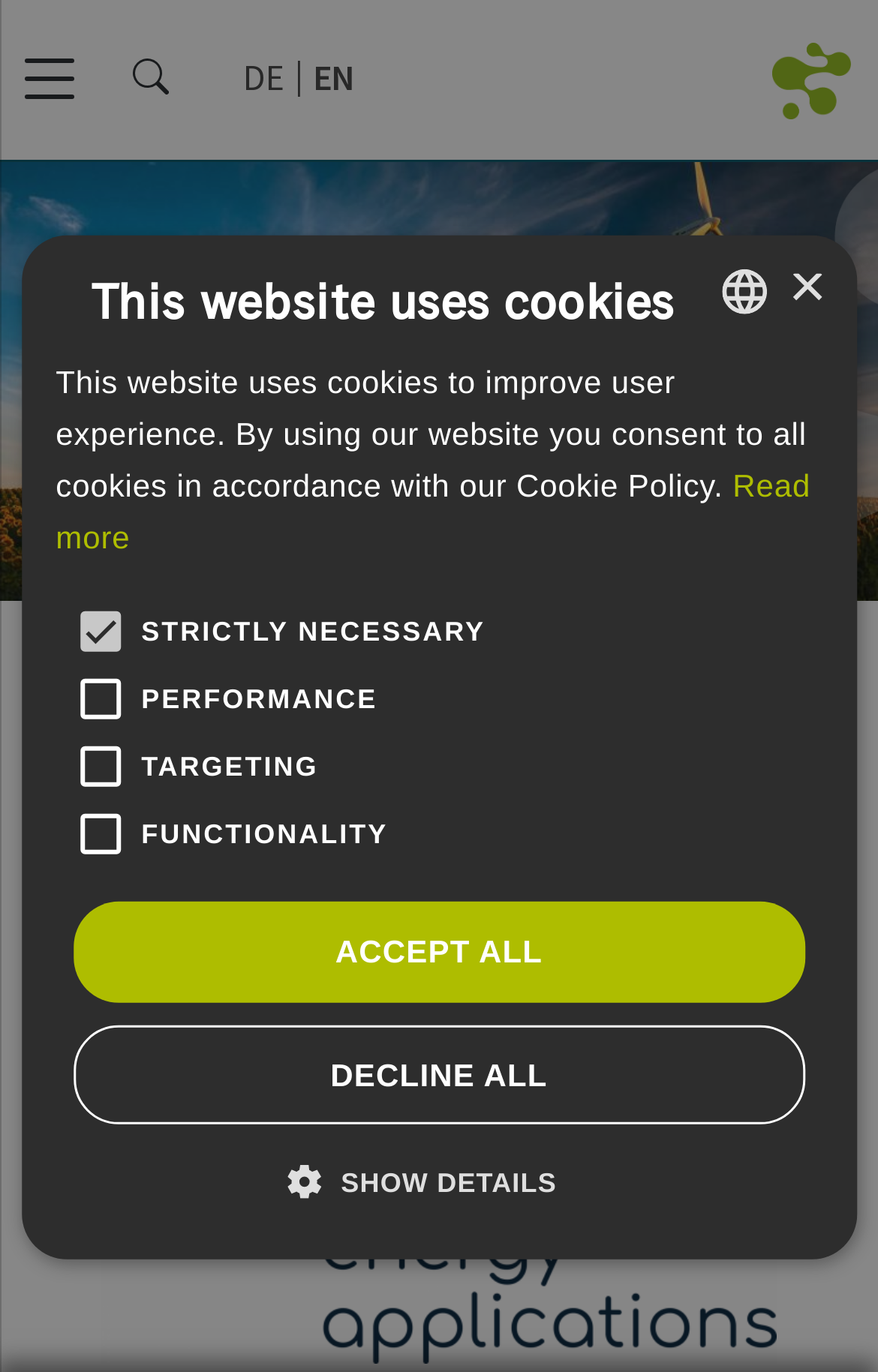What is the language of the website?
Using the image as a reference, answer the question in detail.

I determined this by looking at the language options provided at the top of the webpage, which include 'DE' and 'EN'.